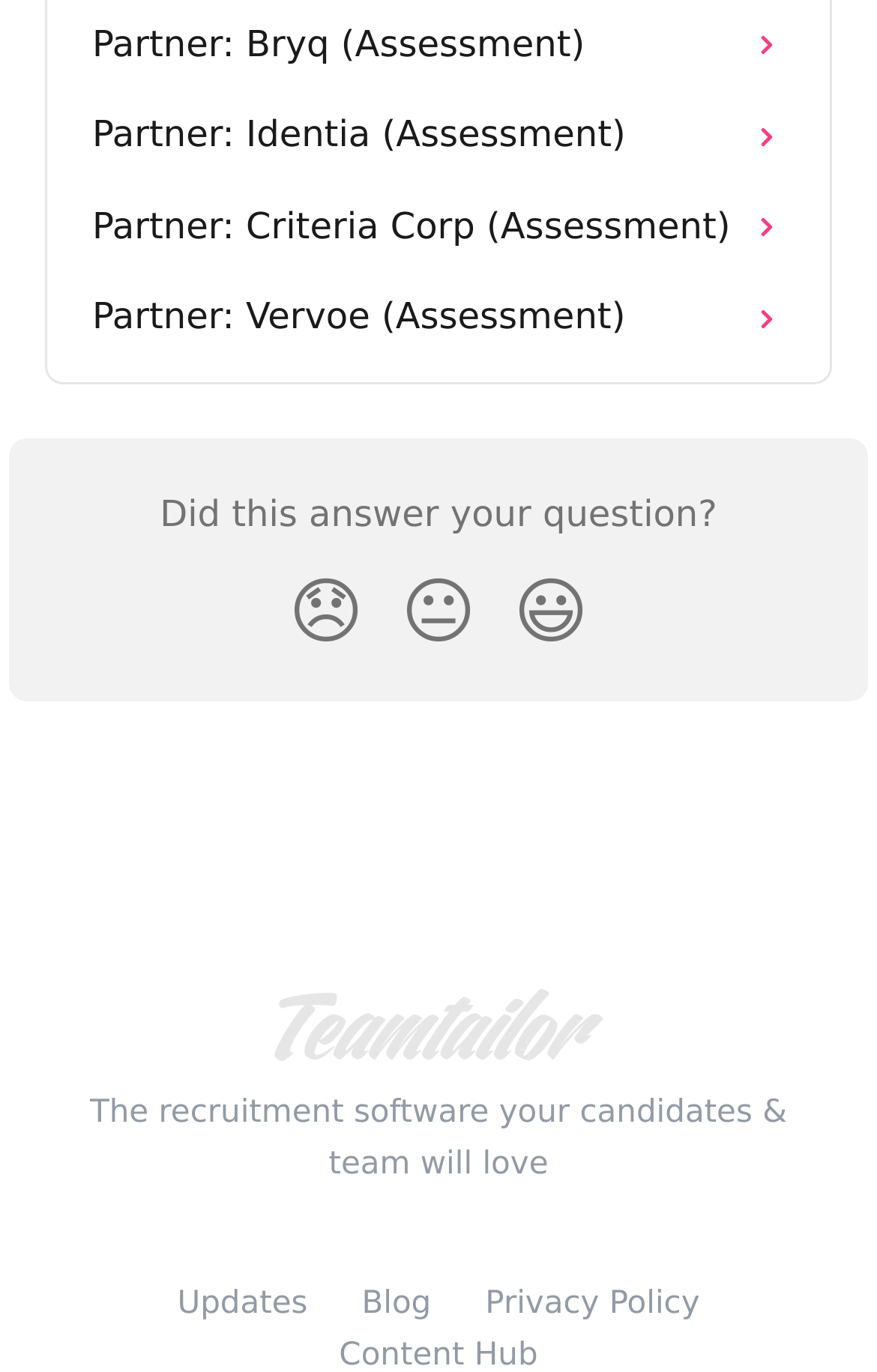Please locate the bounding box coordinates of the element that needs to be clicked to achieve the following instruction: "Click on Updates". The coordinates should be four float numbers between 0 and 1, i.e., [left, top, right, bottom].

[0.202, 0.938, 0.351, 0.964]